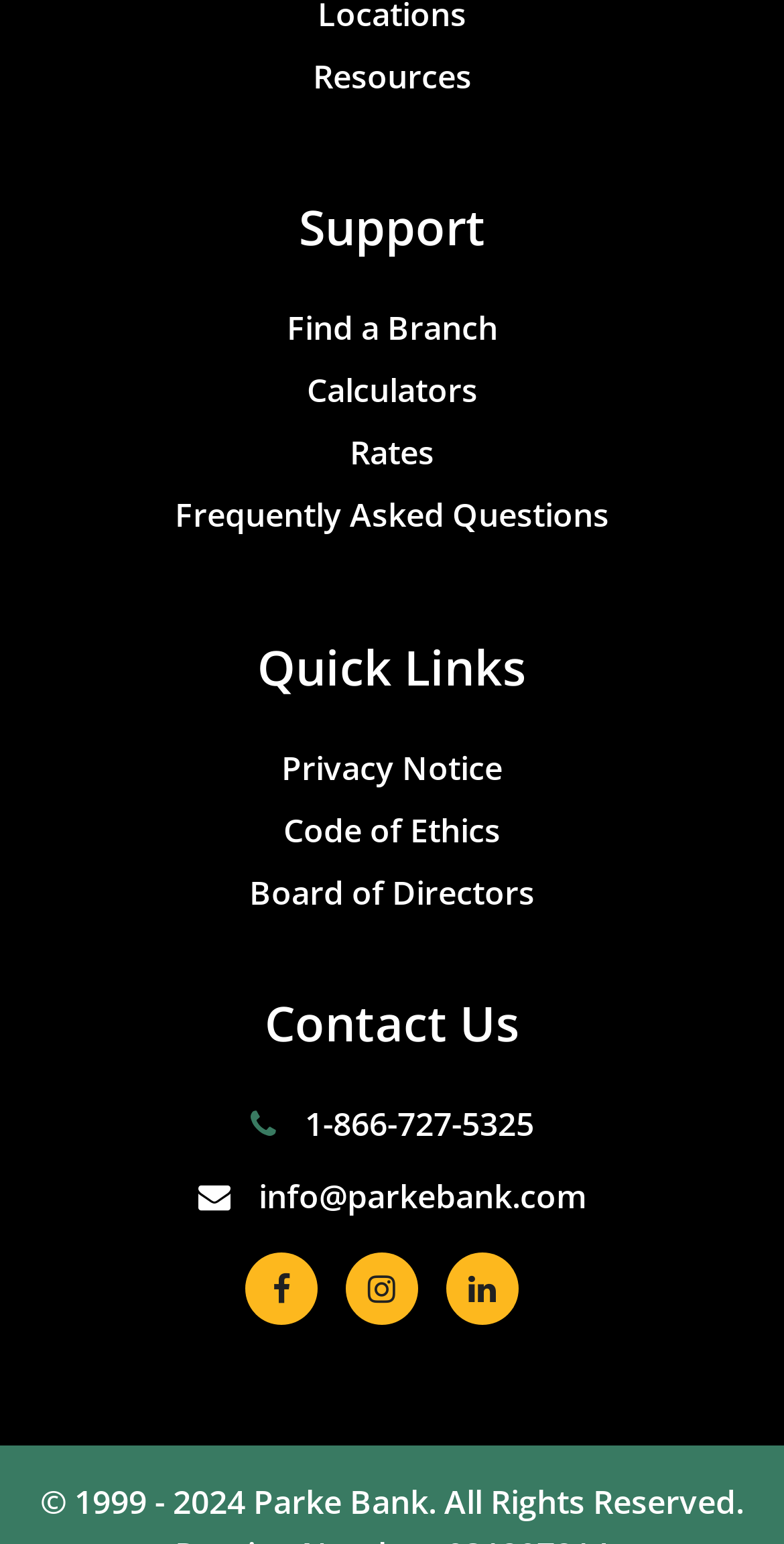Specify the bounding box coordinates of the area to click in order to execute this command: 'Contact Parke Bank via phone'. The coordinates should consist of four float numbers ranging from 0 to 1, and should be formatted as [left, top, right, bottom].

[0.319, 0.713, 0.681, 0.742]